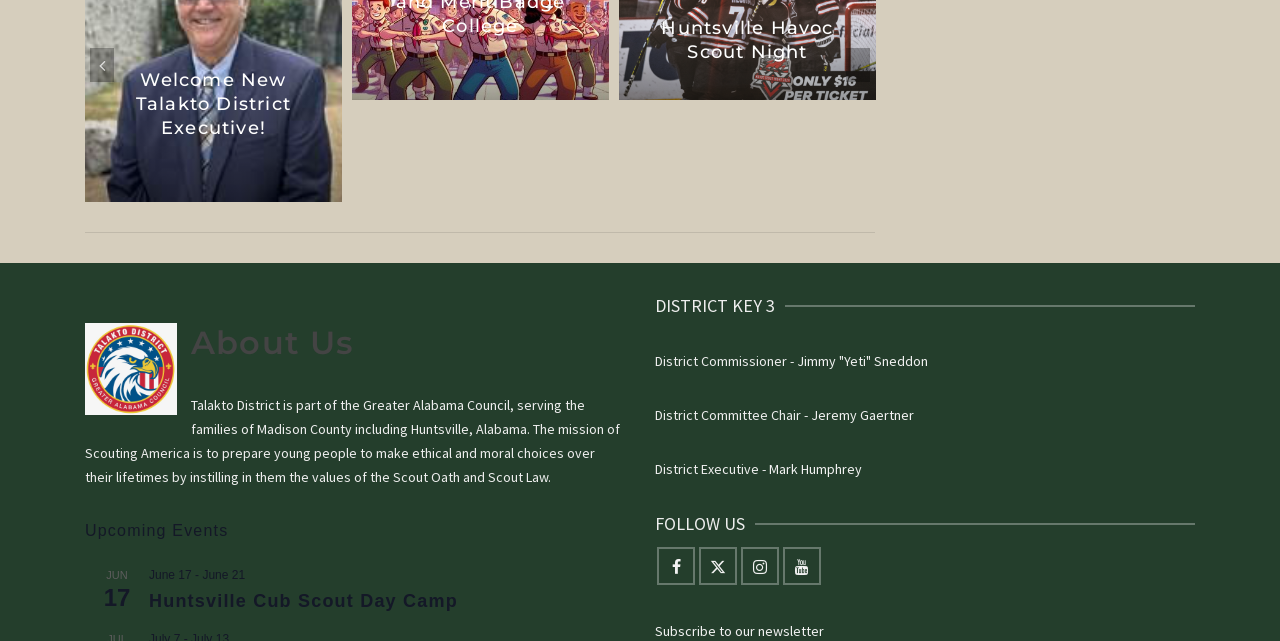Please determine the bounding box coordinates of the element's region to click in order to carry out the following instruction: "Click the 'Previous' button". The coordinates should be four float numbers between 0 and 1, i.e., [left, top, right, bottom].

[0.07, 0.076, 0.089, 0.129]